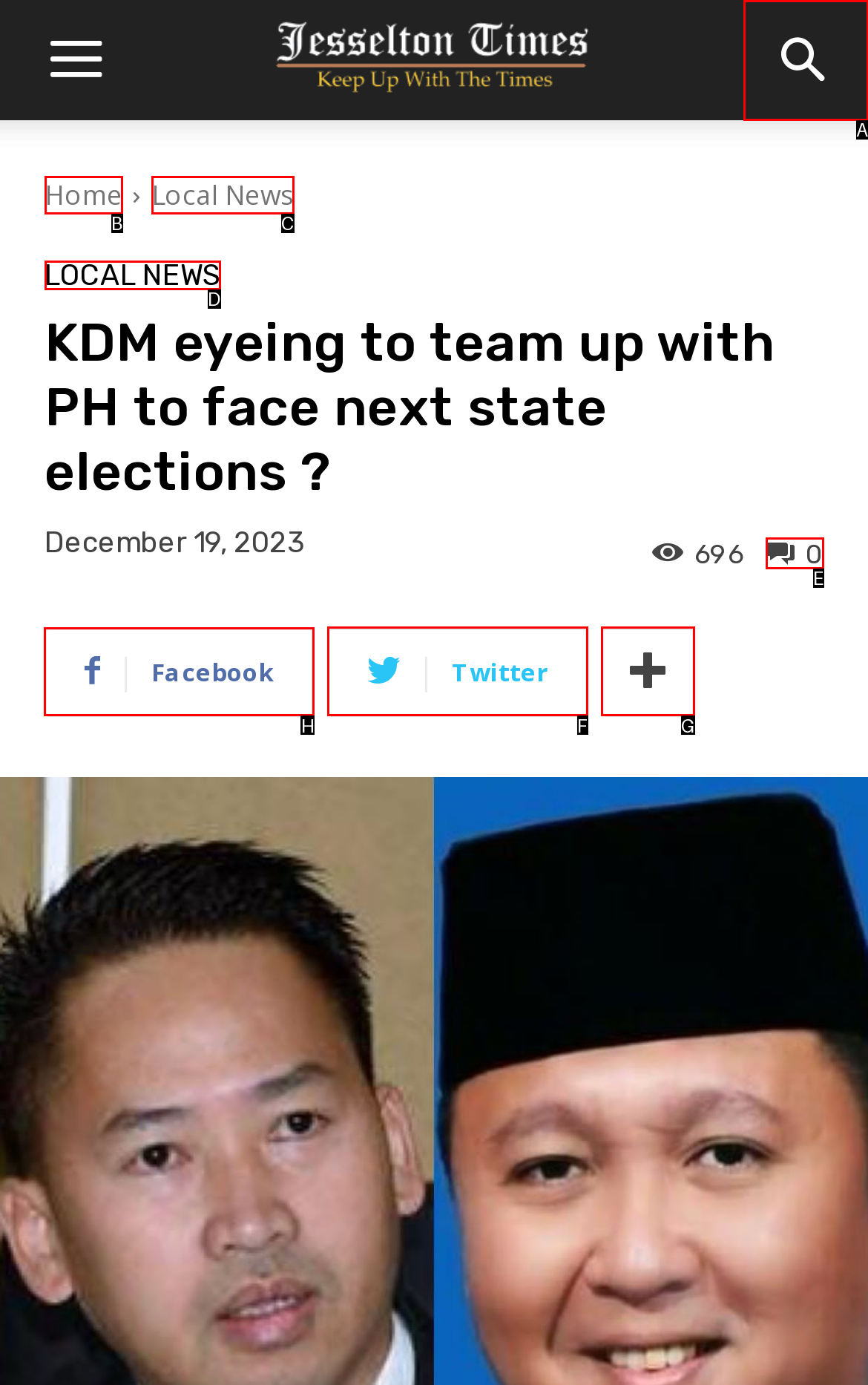Identify the letter of the correct UI element to fulfill the task: View industries served from the given options in the screenshot.

None